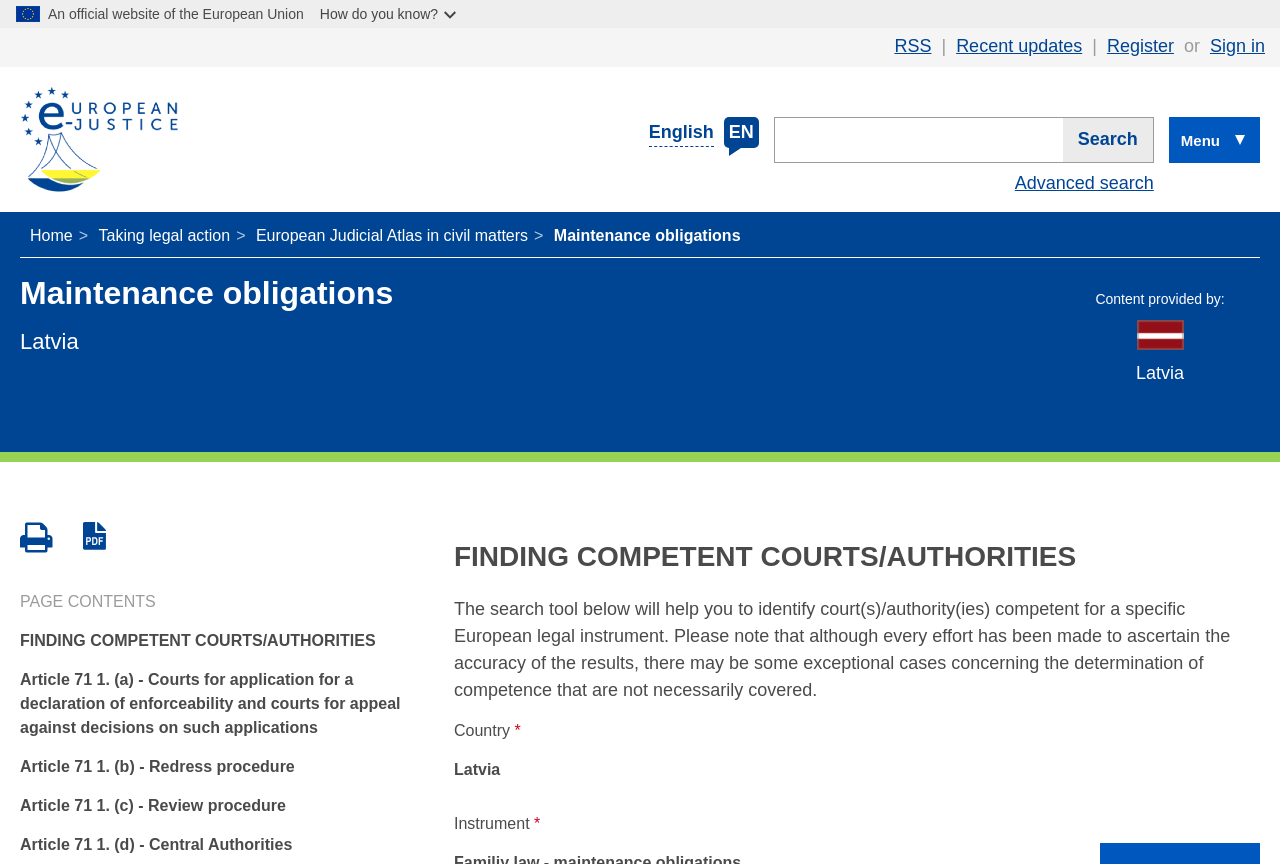Find the bounding box coordinates for the HTML element described in this sentence: "title="Print"". Provide the coordinates as four float numbers between 0 and 1, in the format [left, top, right, bottom].

[0.016, 0.6, 0.041, 0.645]